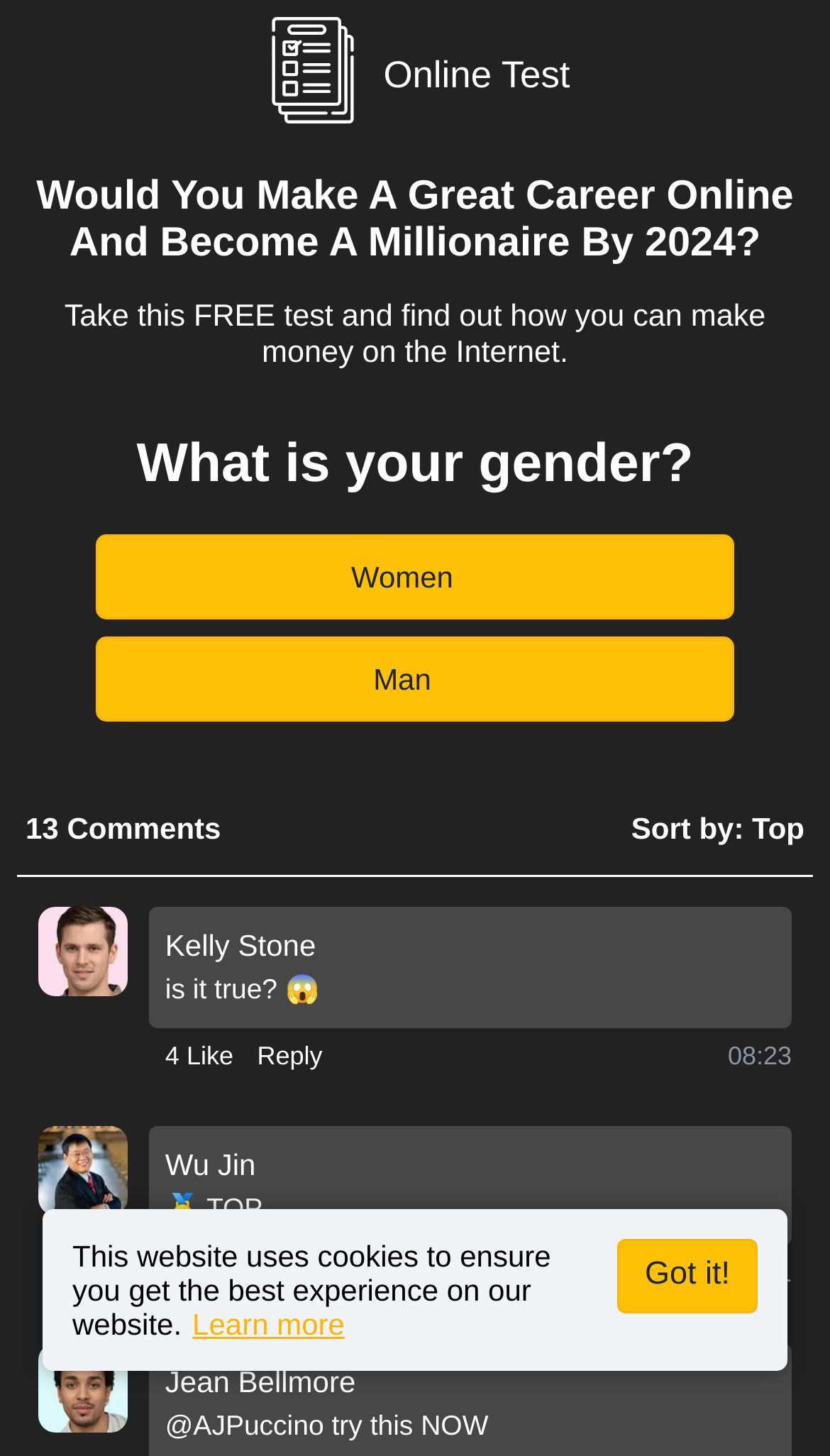Please locate the clickable area by providing the bounding box coordinates to follow this instruction: "Click the 'Women' button".

[0.115, 0.367, 0.885, 0.426]